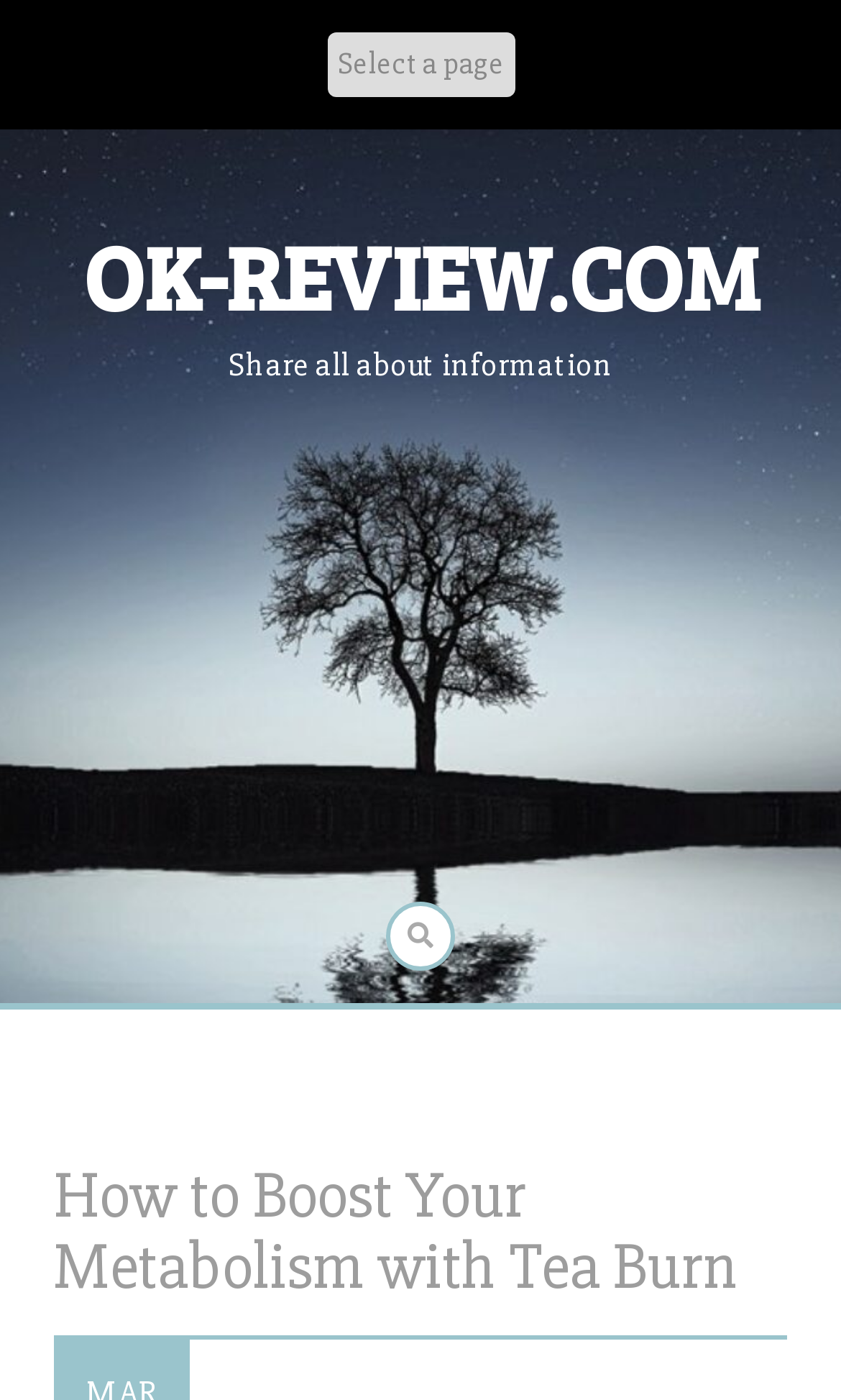Identify the bounding box for the UI element described as: "OK-REVIEW.COM". The coordinates should be four float numbers between 0 and 1, i.e., [left, top, right, bottom].

[0.099, 0.153, 0.901, 0.24]